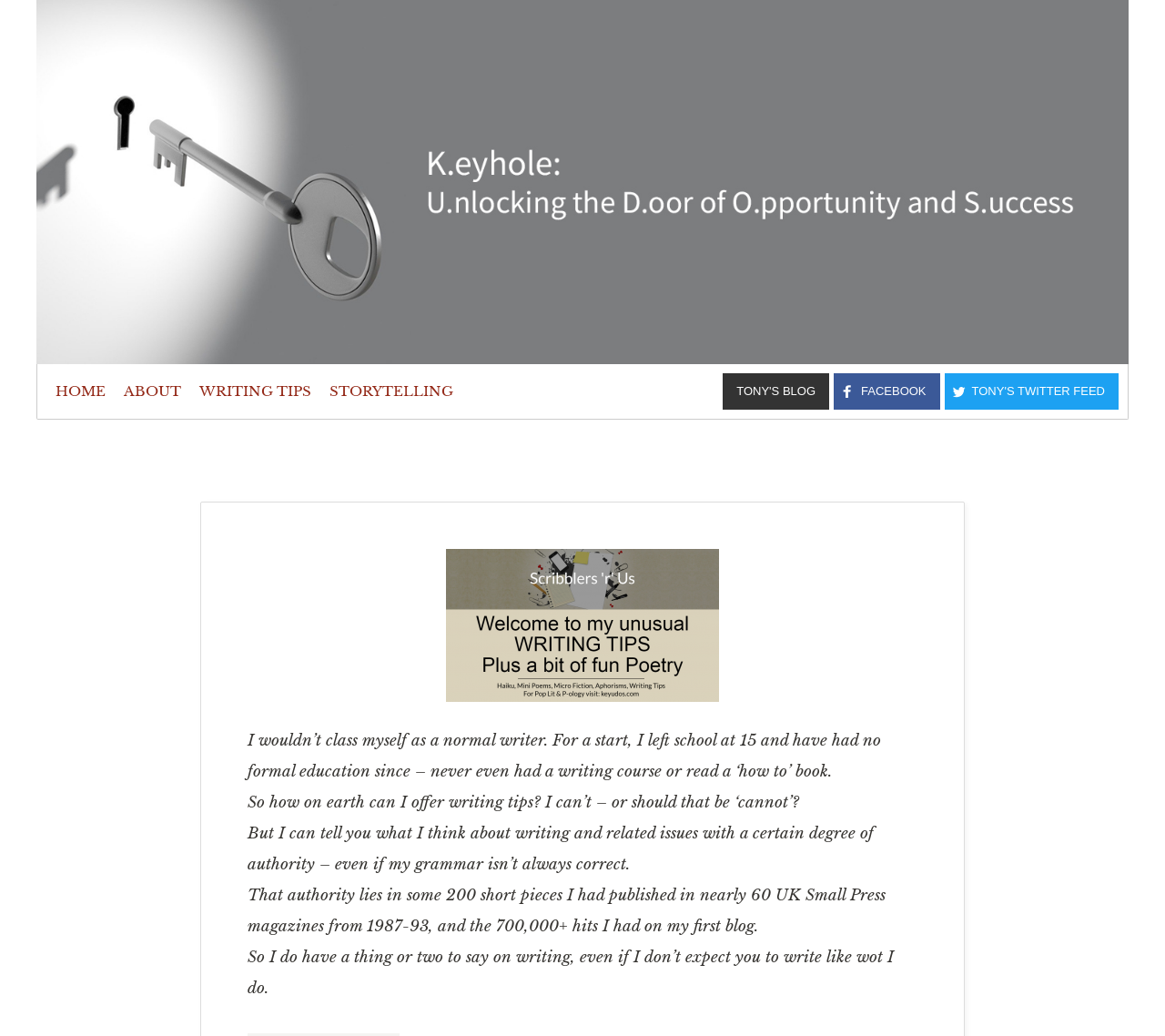Provide a one-word or short-phrase response to the question:
What is the author's educational background?

No formal education